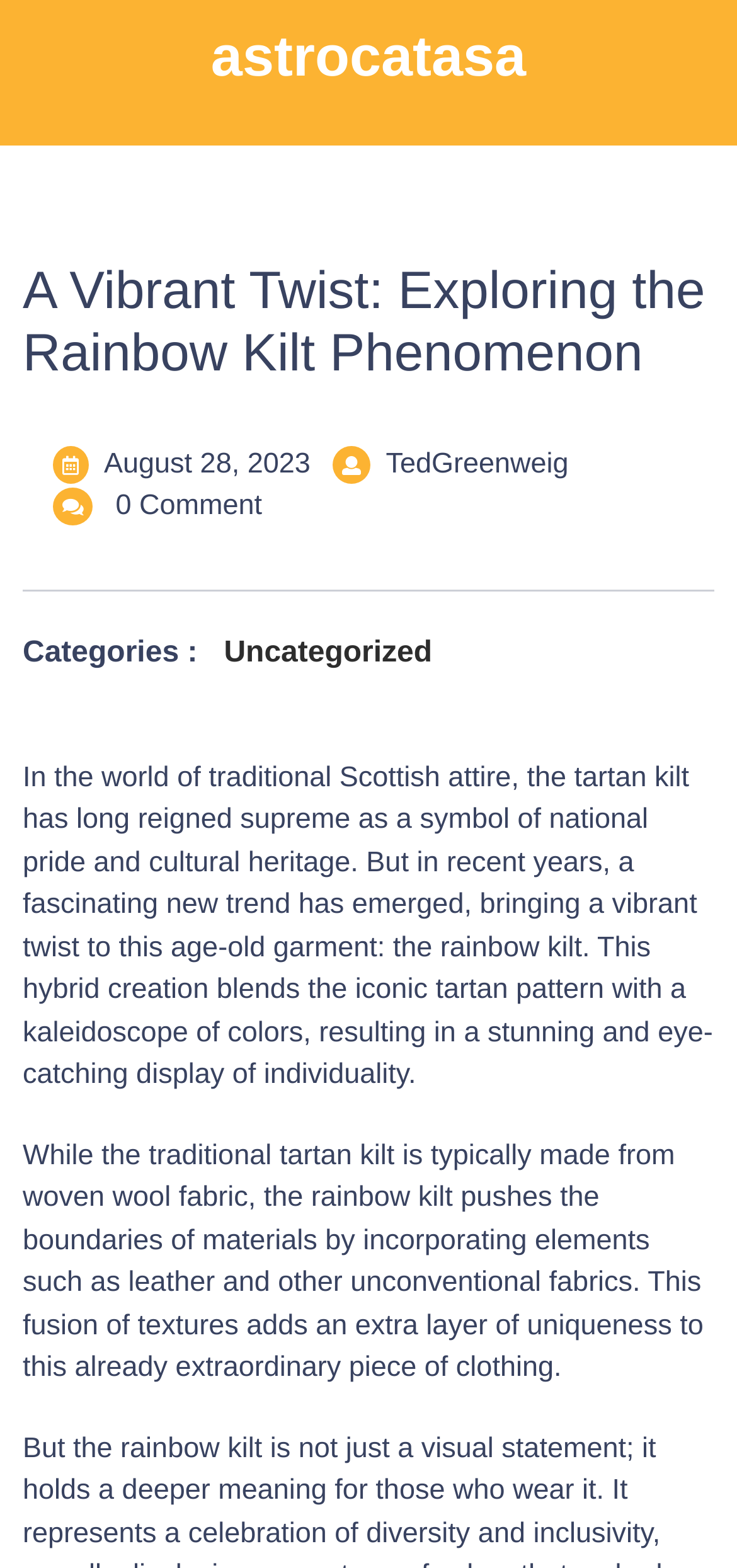What is the category of the article?
Answer with a single word or phrase by referring to the visual content.

Uncategorized